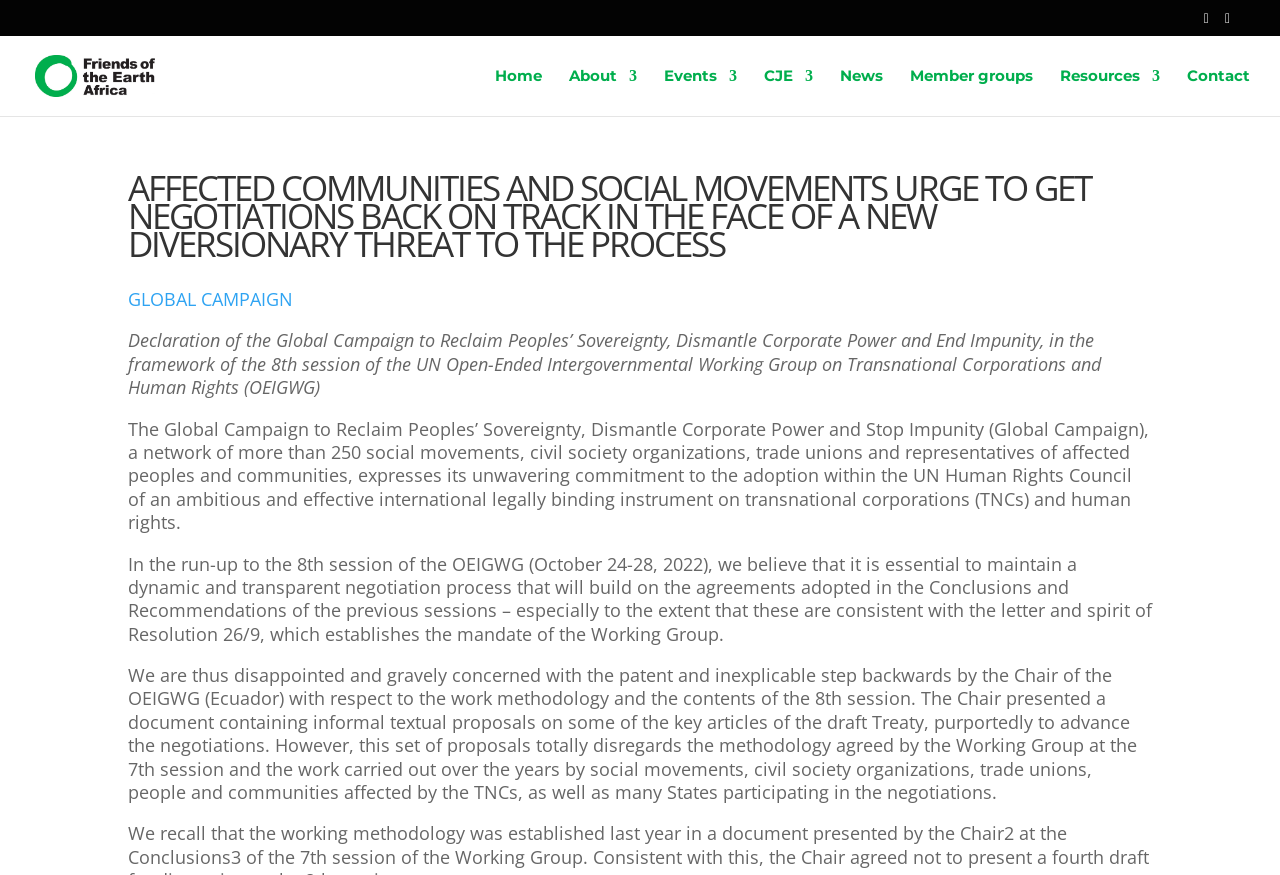Determine the bounding box coordinates for the region that must be clicked to execute the following instruction: "Learn about private dance lessons".

None